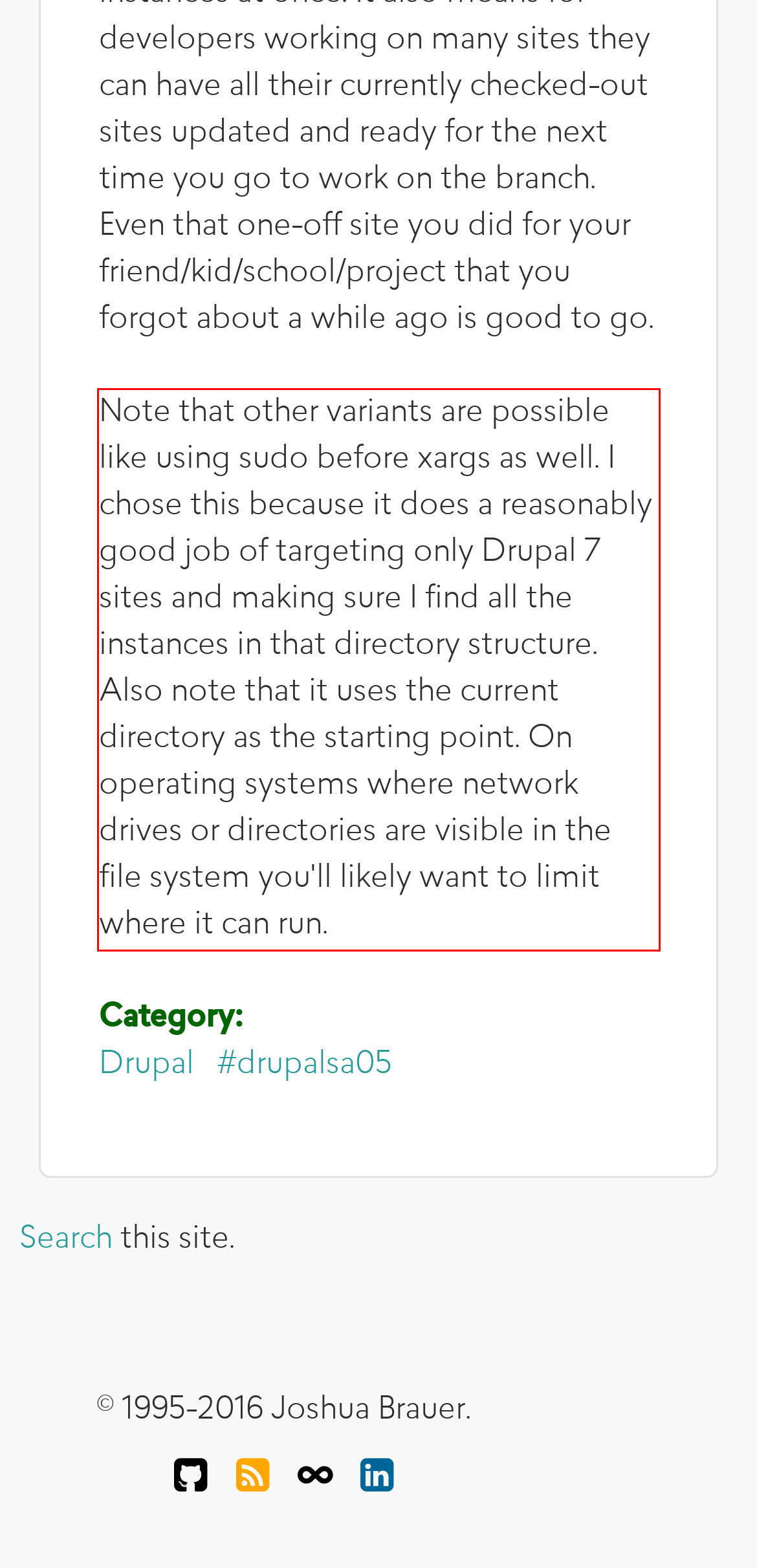Please use OCR to extract the text content from the red bounding box in the provided webpage screenshot.

Note that other variants are possible like using sudo before xargs as well. I chose this because it does a reasonably good job of targeting only Drupal 7 sites and making sure I find all the instances in that directory structure. Also note that it uses the current directory as the starting point. On operating systems where network drives or directories are visible in the file system you'll likely want to limit where it can run.